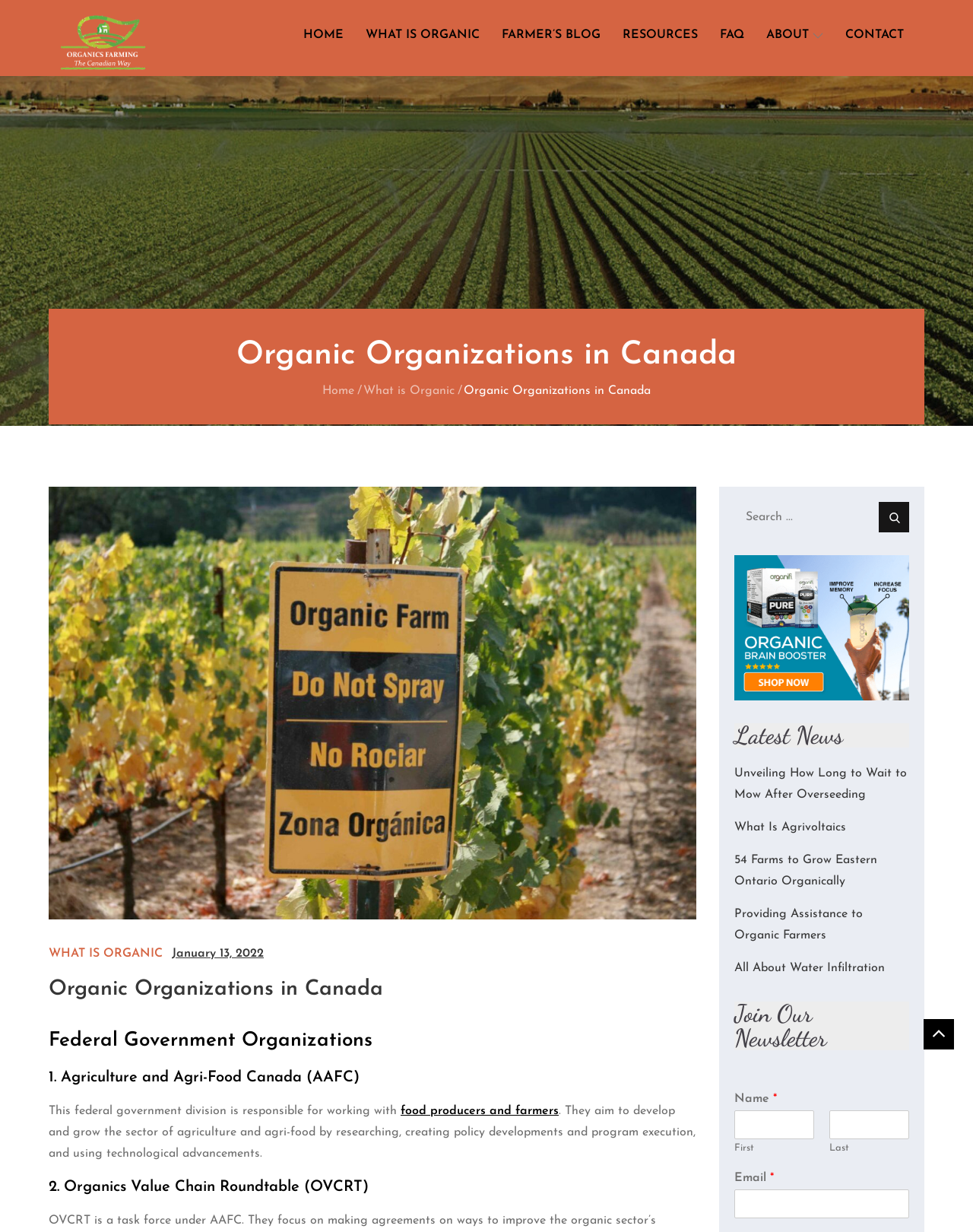What is the topic of the second heading?
Please provide a single word or phrase as the answer based on the screenshot.

Federal Government Organizations